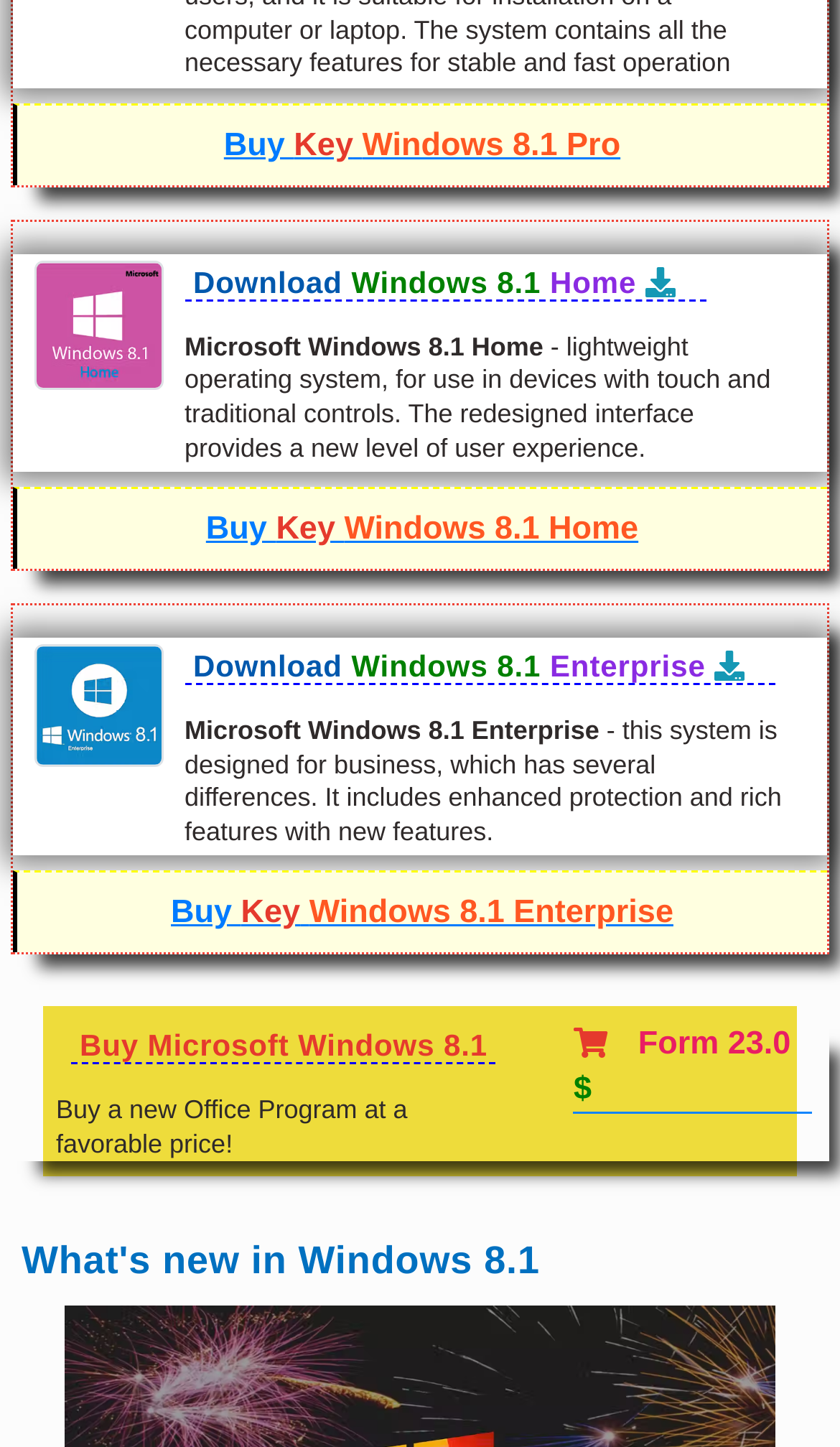Answer the question using only a single word or phrase: 
What is the price of Windows 8.1?

Not specified